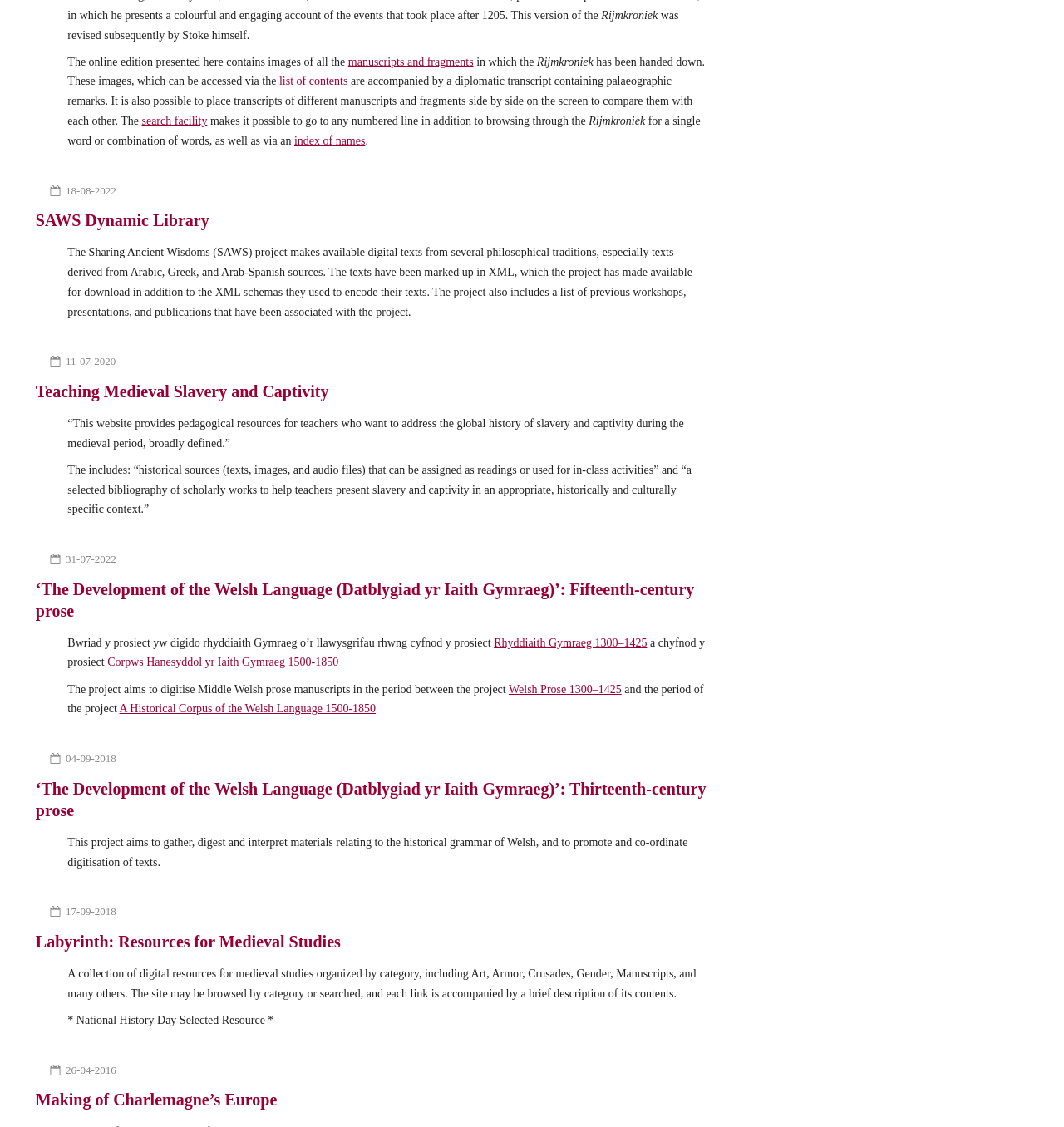Could you highlight the region that needs to be clicked to execute the instruction: "Search for keywords"?

None